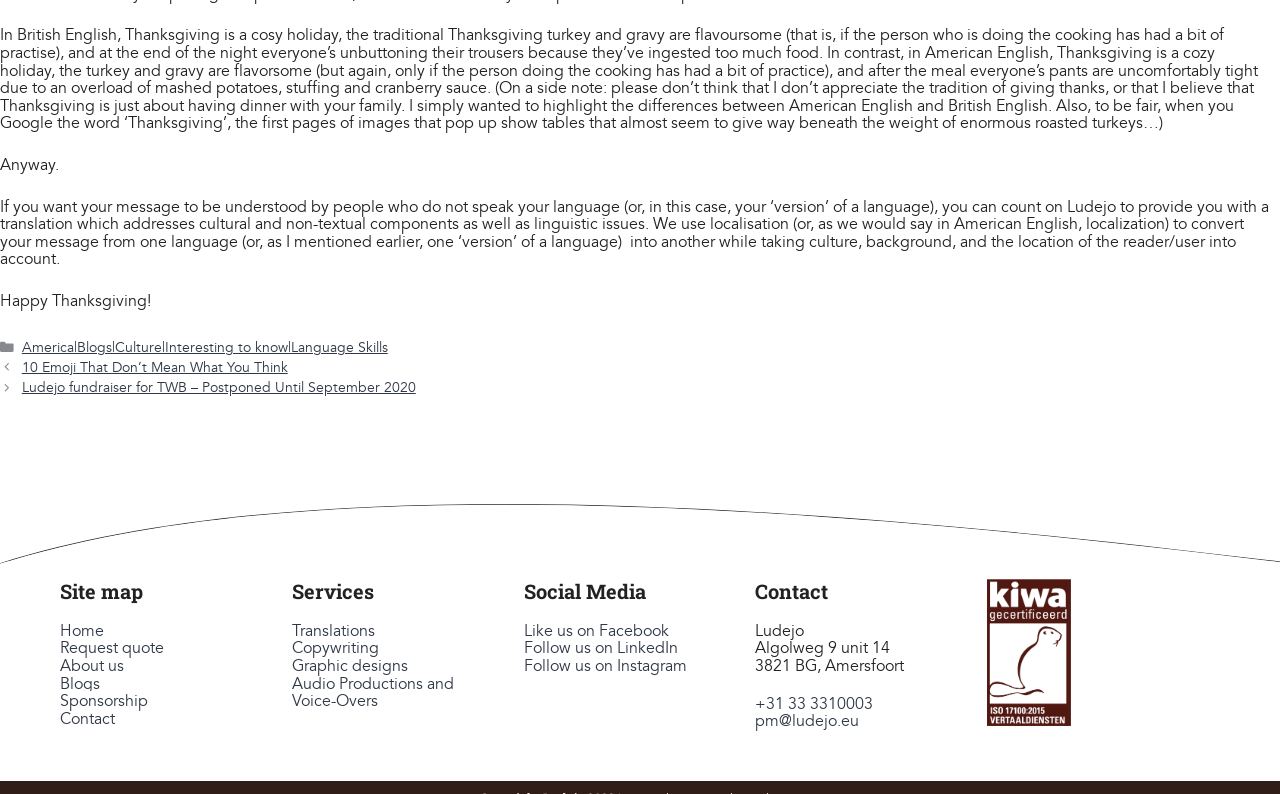Bounding box coordinates must be specified in the format (top-left x, top-left y, bottom-right x, bottom-right y). All values should be floating point numbers between 0 and 1. What are the bounding box coordinates of the UI element described as: Sponsorship

[0.047, 0.871, 0.116, 0.896]